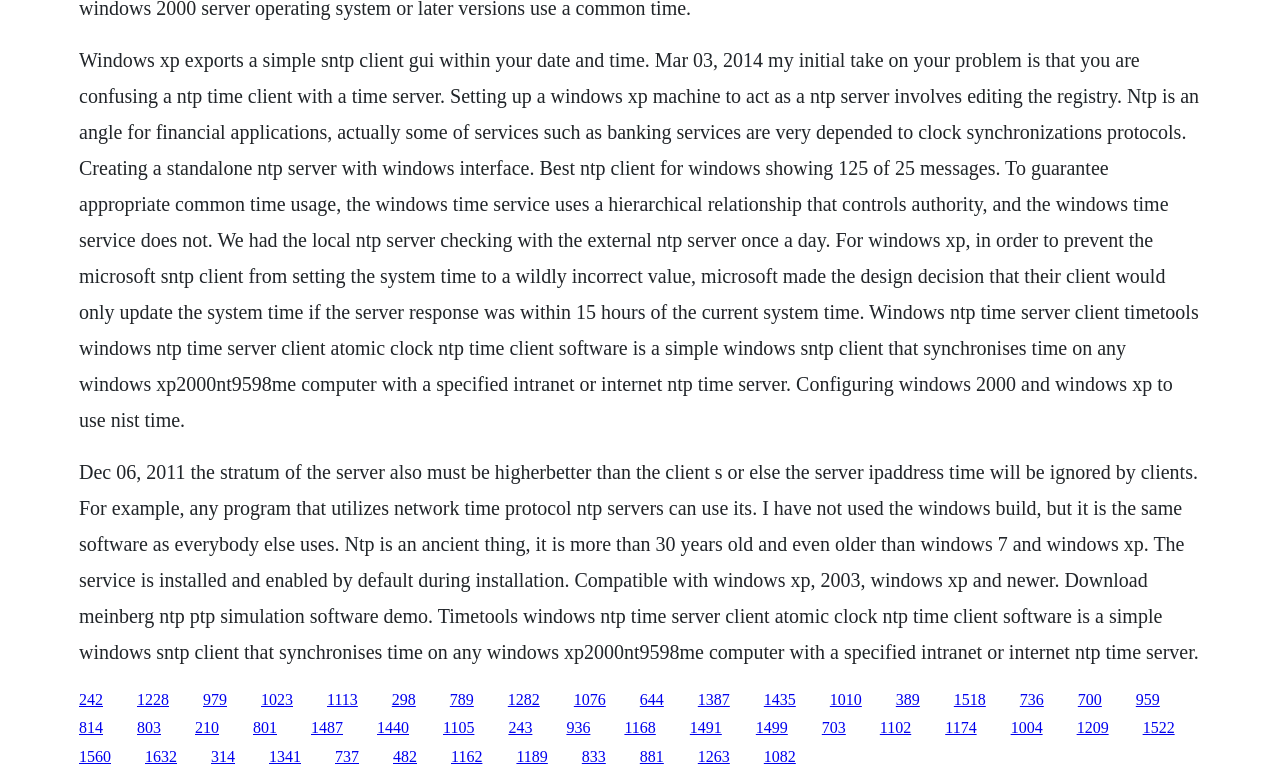What is the relationship between the stratum of the server and the client?
Give a detailed response to the question by analyzing the screenshot.

According to the text, the stratum of the server also must be higher/better than the client's or else the server IP address time will be ignored by clients. This implies that the relationship between the stratum of the server and the client is that the server stratum must be higher.